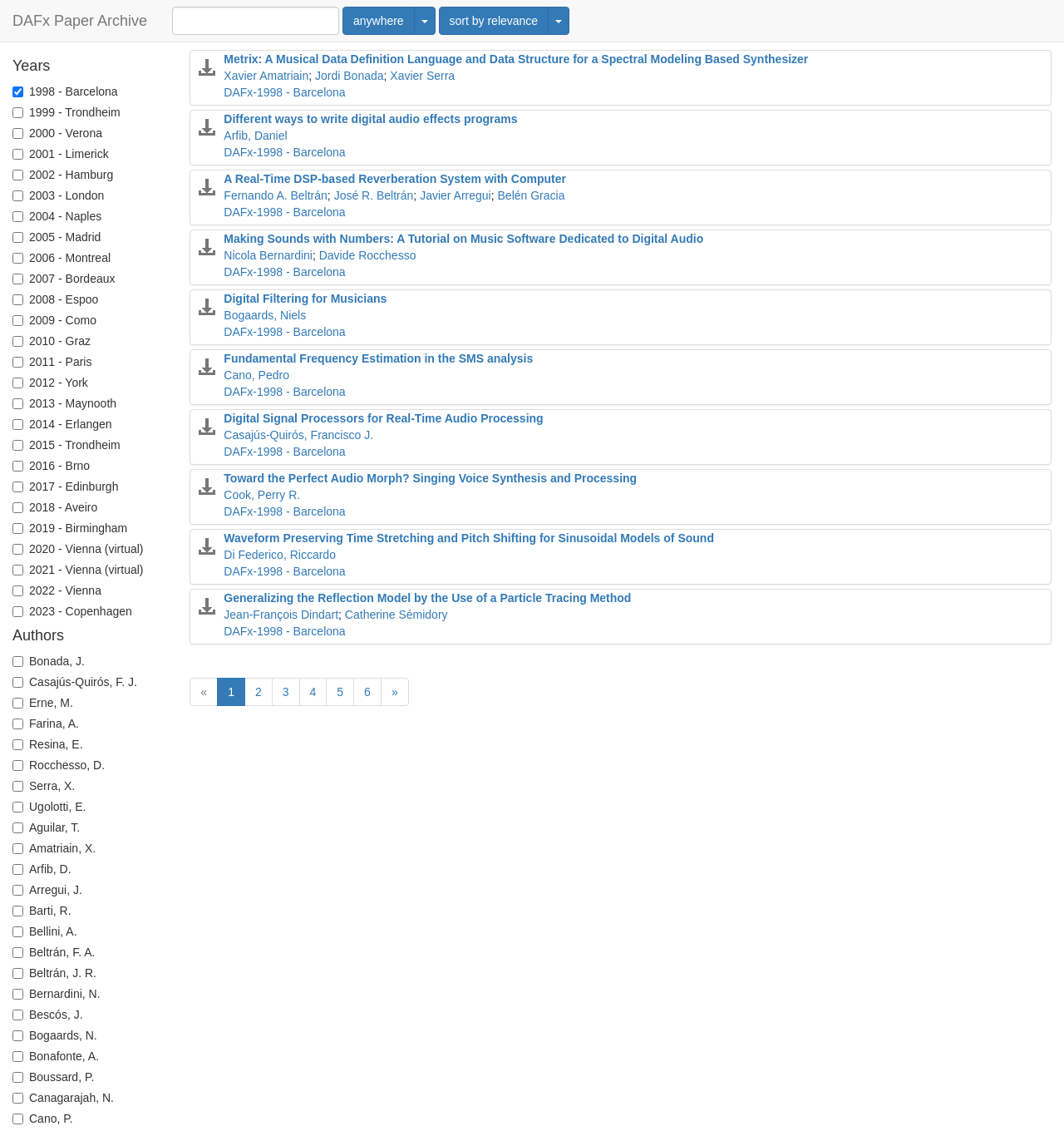Using the format (top-left x, top-left y, bottom-right x, bottom-right y), provide the bounding box coordinates for the described UI element. All values should be floating point numbers between 0 and 1: «

[0.178, 0.599, 0.205, 0.624]